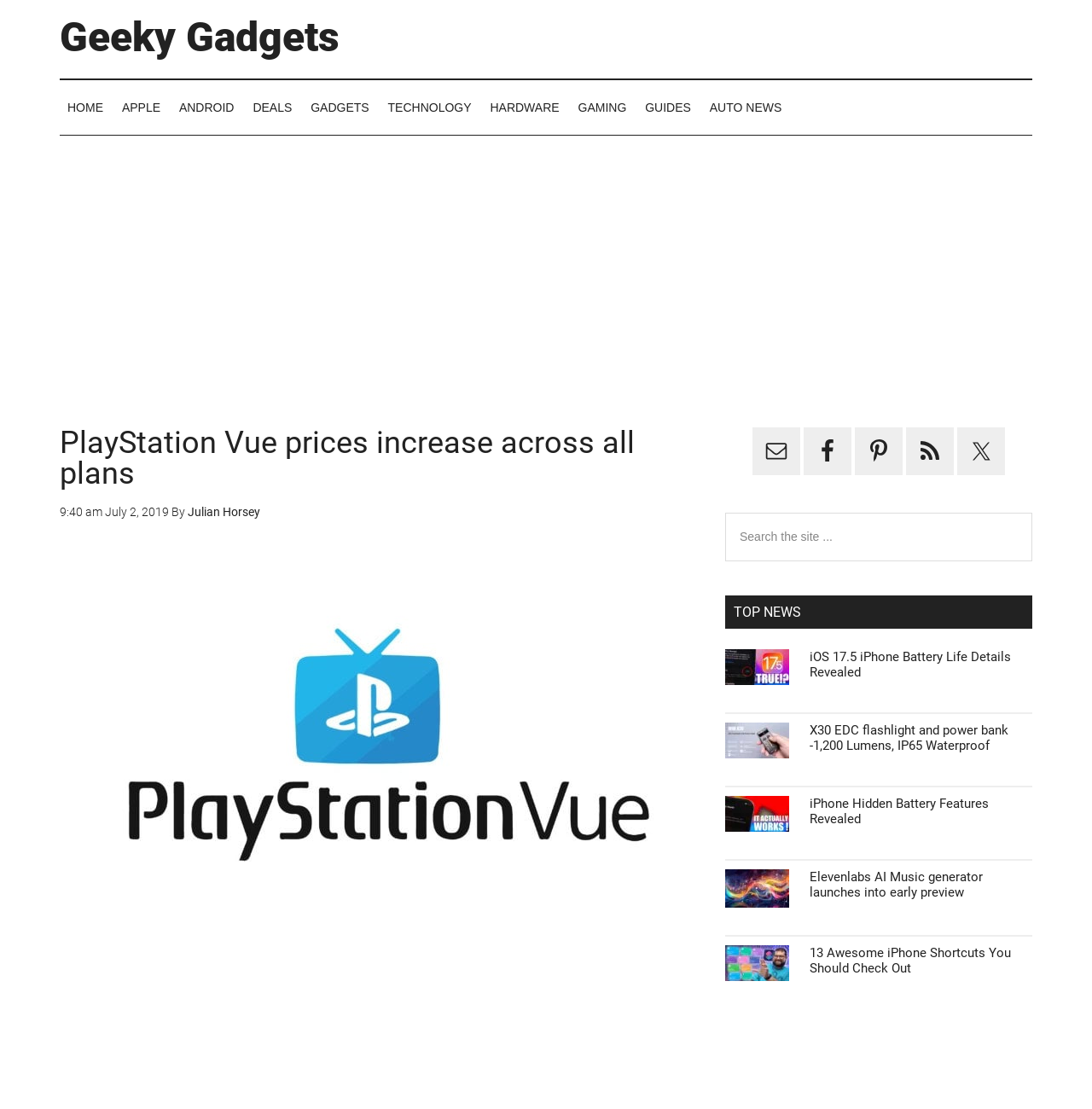Give a detailed account of the webpage's layout and content.

This webpage is about Geeky Gadgets, a technology news website. At the top, there is a navigation menu with links to different sections, including HOME, APPLE, ANDROID, DEALS, GADGETS, TECHNOLOGY, HARDWARE, GAMING, GUIDES, and AUTO NEWS. Below the navigation menu, there is a header section with the title "PlayStation Vue prices increase across all plans" and a timestamp "9:40 am, July 2, 2019" by Julian Horsey. To the right of the header, there is an image related to PlayStation Vue.

On the left side of the page, there is a primary sidebar with links to social media platforms, including Email, Facebook, Pinterest, RSS, and Twitter, each accompanied by an icon. Below the social media links, there is a search bar with a placeholder text "Search the site..." and a search button.

The main content area is divided into sections, with the top section titled "TOP NEWS". Below the title, there are four news articles, each with a heading and a link to the full article. The articles are about iOS 17.5 iPhone battery life, X30 EDC flashlight and power bank, iPhone hidden battery features, and Elevenlabs AI Music generator. Each article has a brief summary and a link to read more.

Overall, the webpage has a clean layout with a focus on technology news and articles.